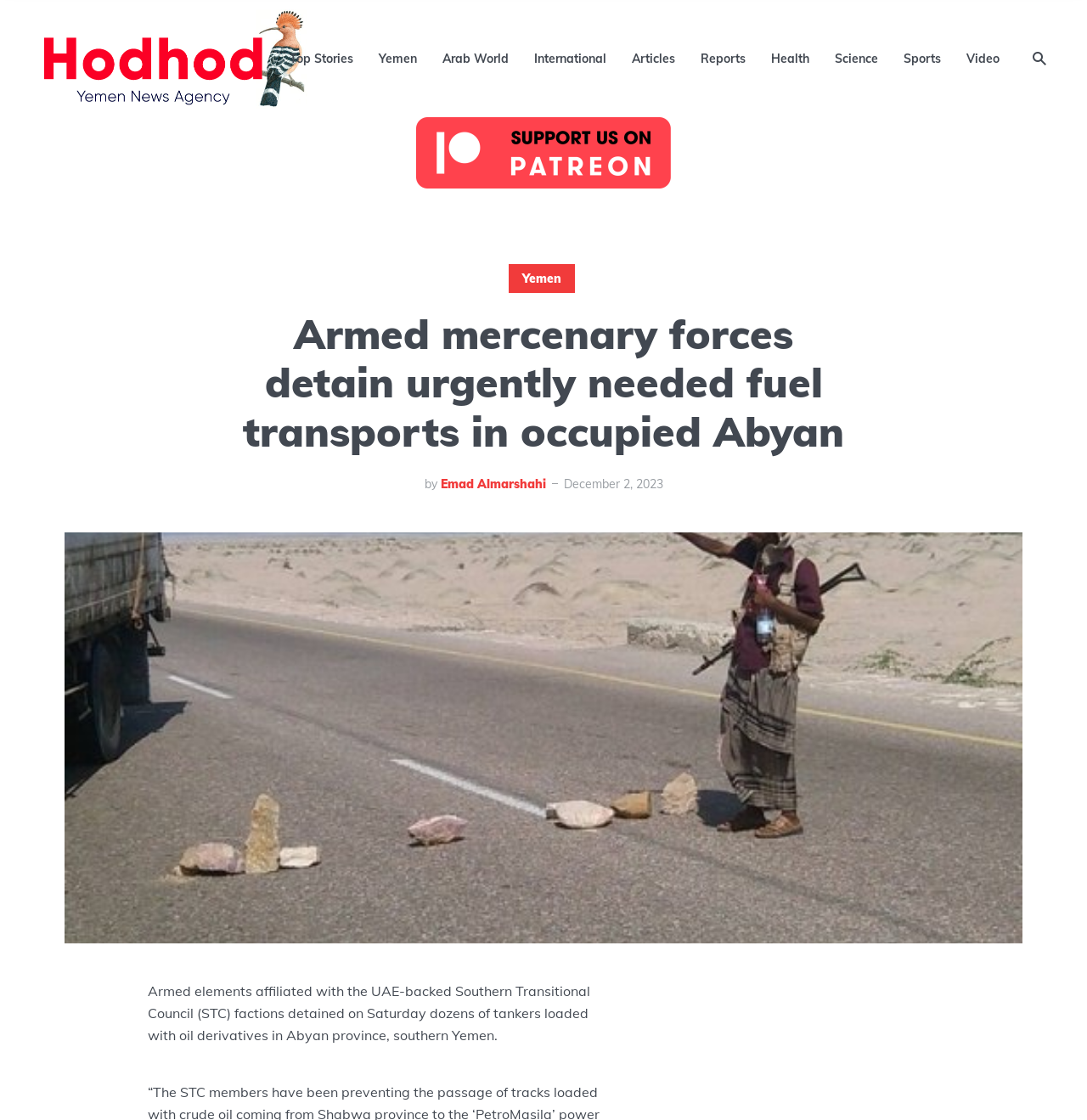Highlight the bounding box coordinates of the element that should be clicked to carry out the following instruction: "View Yemen news". The coordinates must be given as four float numbers ranging from 0 to 1, i.e., [left, top, right, bottom].

[0.468, 0.235, 0.529, 0.261]